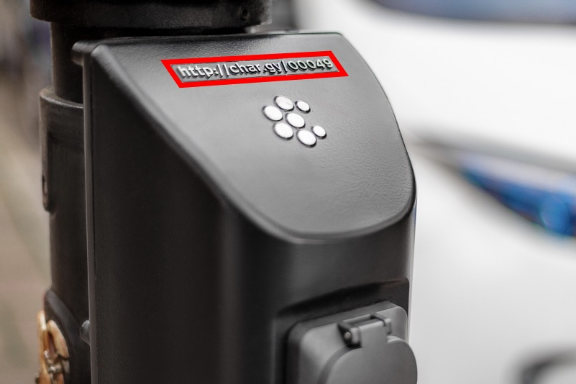Please answer the following question using a single word or phrase: 
What is visible below the URL?

Secured charging socket